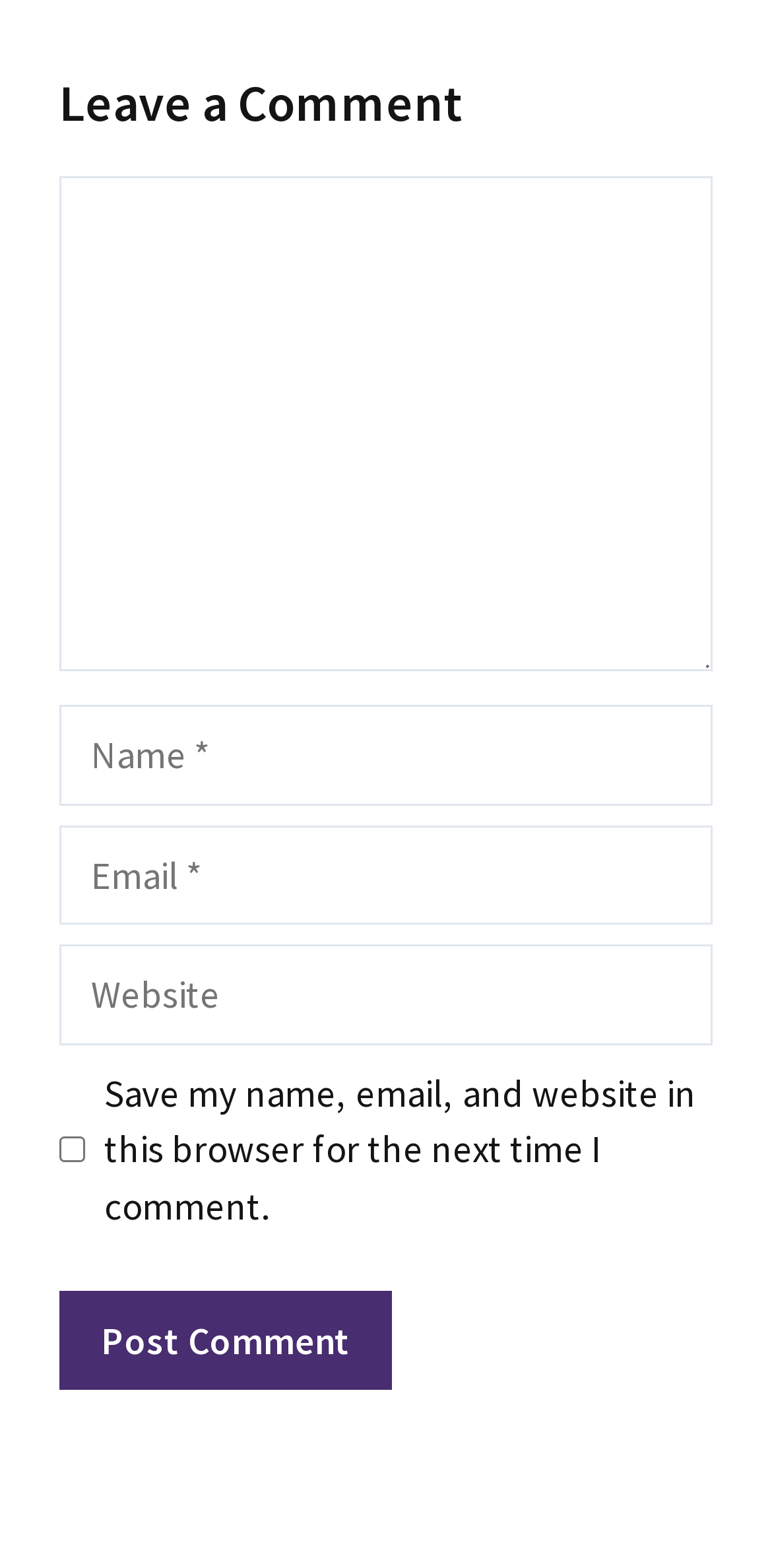What is the function of the button at the bottom?
Using the image as a reference, answer the question in detail.

The button at the bottom of the webpage has the text 'Post Comment', suggesting that its function is to submit the user's comment after they have filled in the required fields.